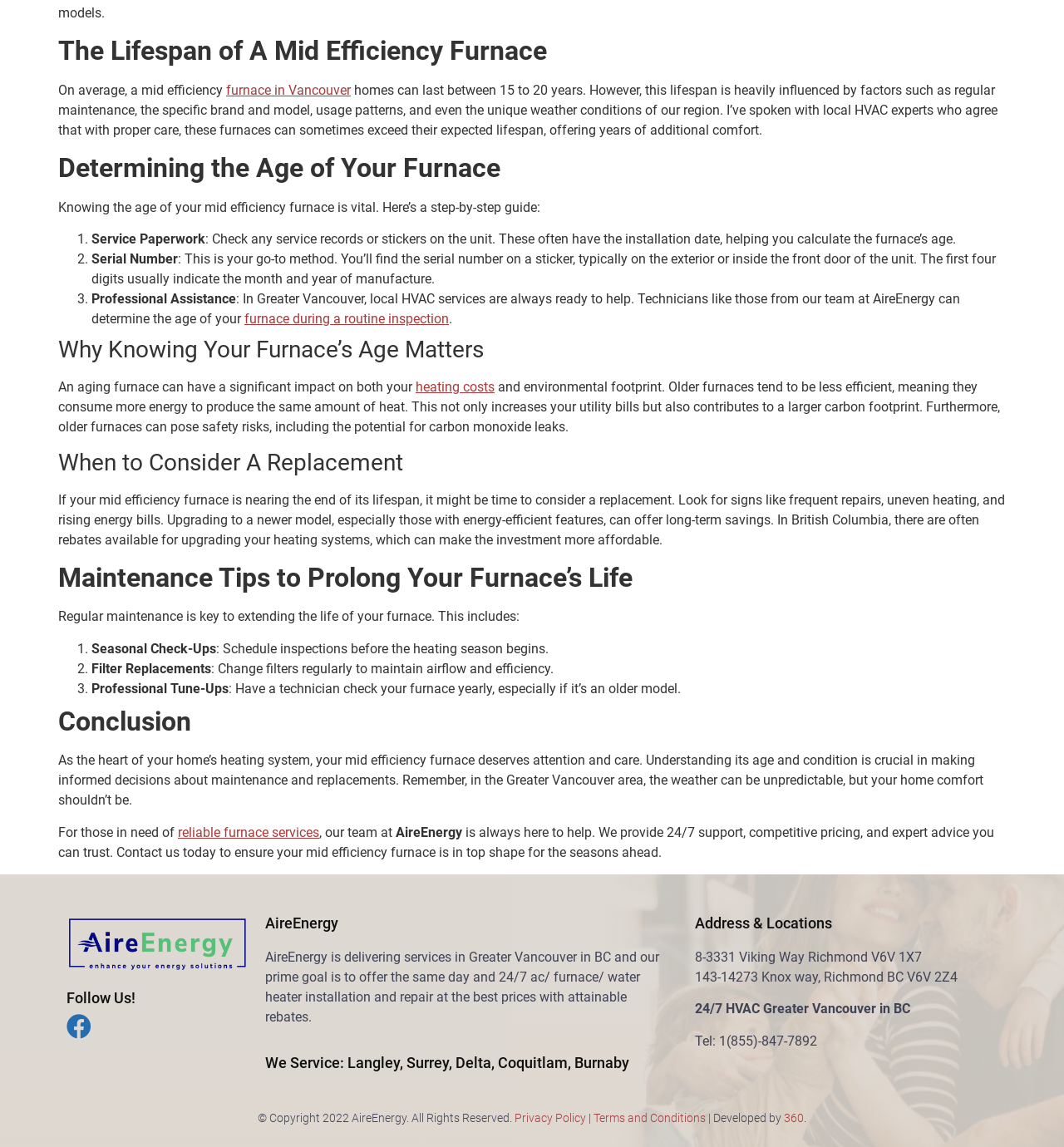Please identify the bounding box coordinates of the area that needs to be clicked to follow this instruction: "Follow AireEnergy on social media".

[0.062, 0.884, 0.086, 0.906]